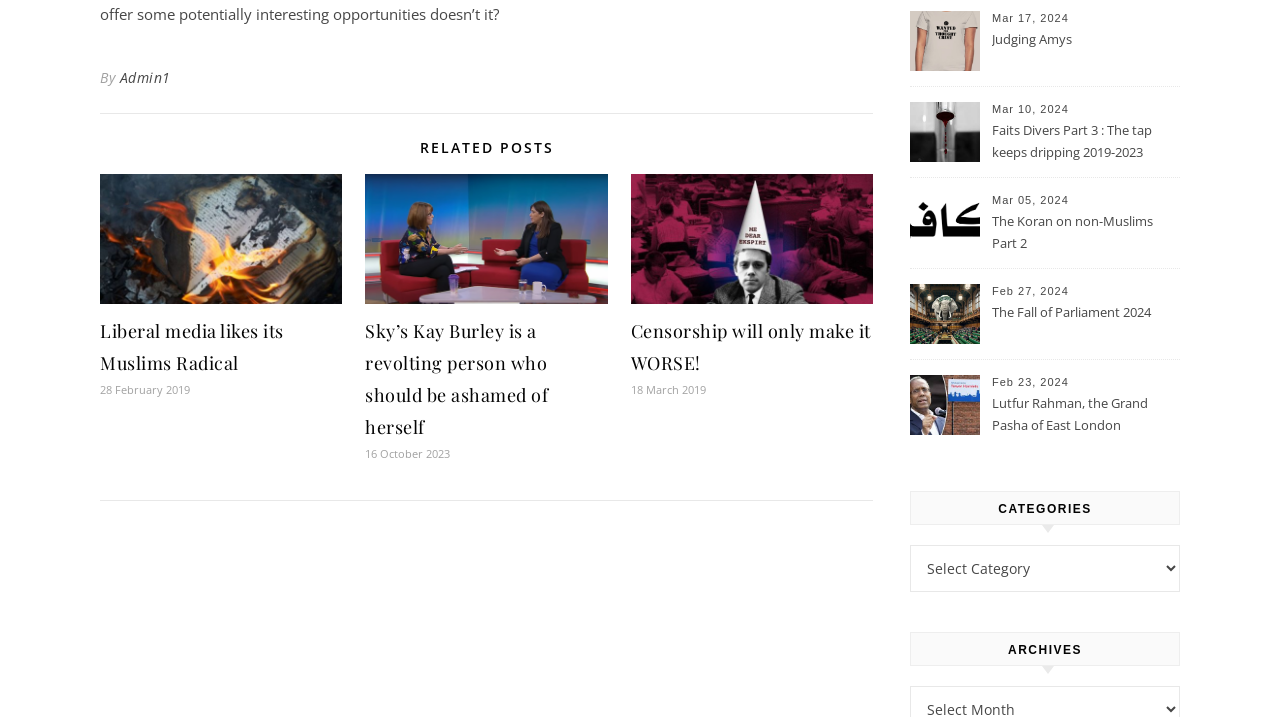How many posts are listed under RELATED POSTS?
Relying on the image, give a concise answer in one word or a brief phrase.

3